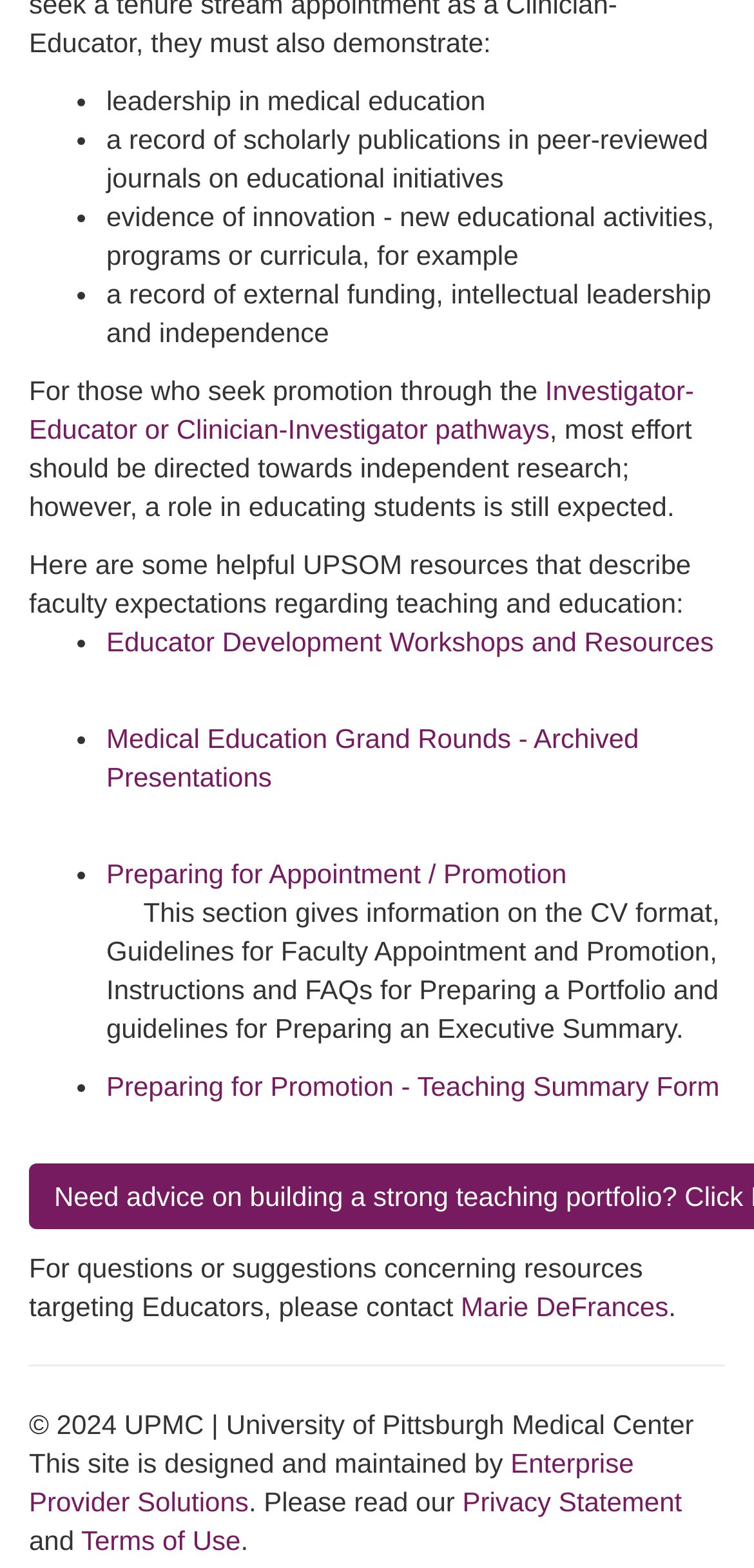Please determine the bounding box coordinates, formatted as (top-left x, top-left y, bottom-right x, bottom-right y), with all values as floating point numbers between 0 and 1. Identify the bounding box of the region described as: Marie DeFrances

[0.611, 0.823, 0.886, 0.843]